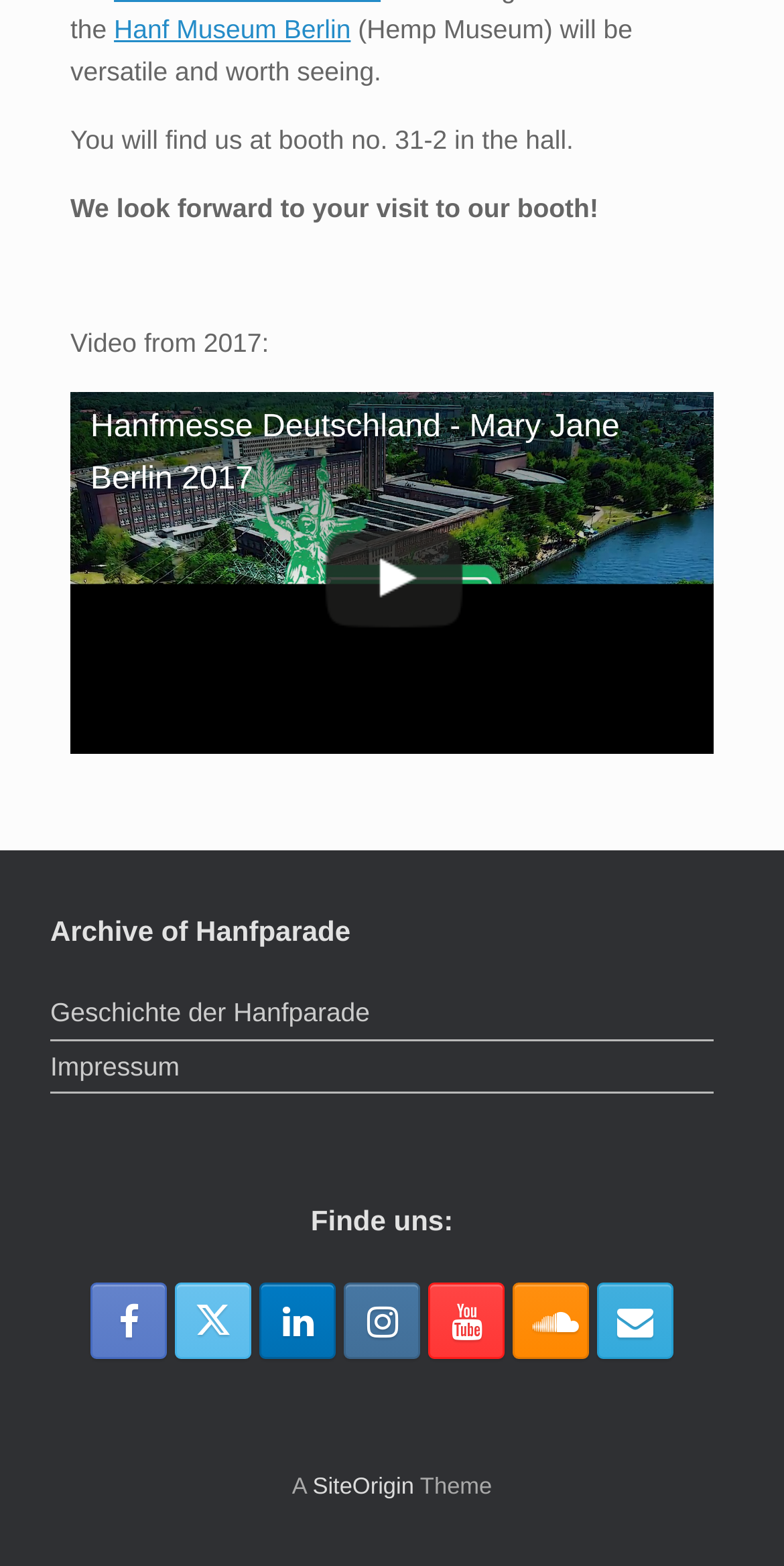Using the information from the screenshot, answer the following question thoroughly:
How many social media links are there?

There are six social media links represented by the link elements with the icons '', '', '', '', '', and '' which are part of the complementary element.